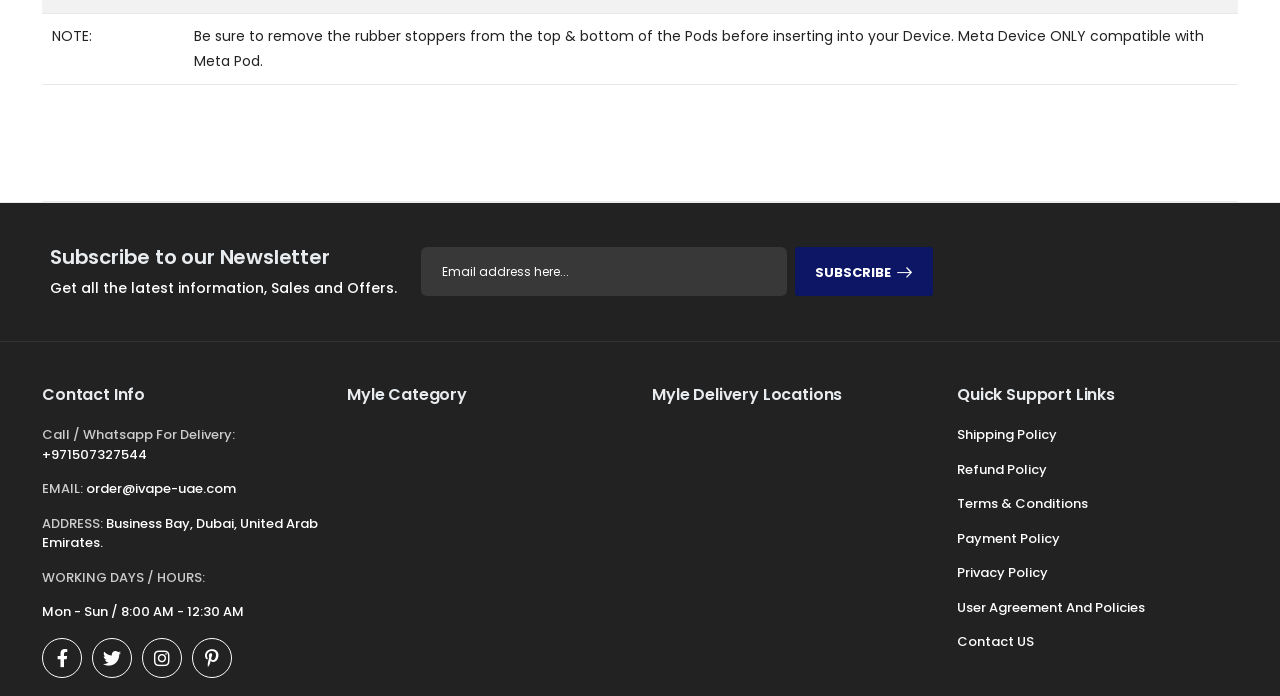Point out the bounding box coordinates of the section to click in order to follow this instruction: "Send an email to order".

[0.067, 0.689, 0.184, 0.716]